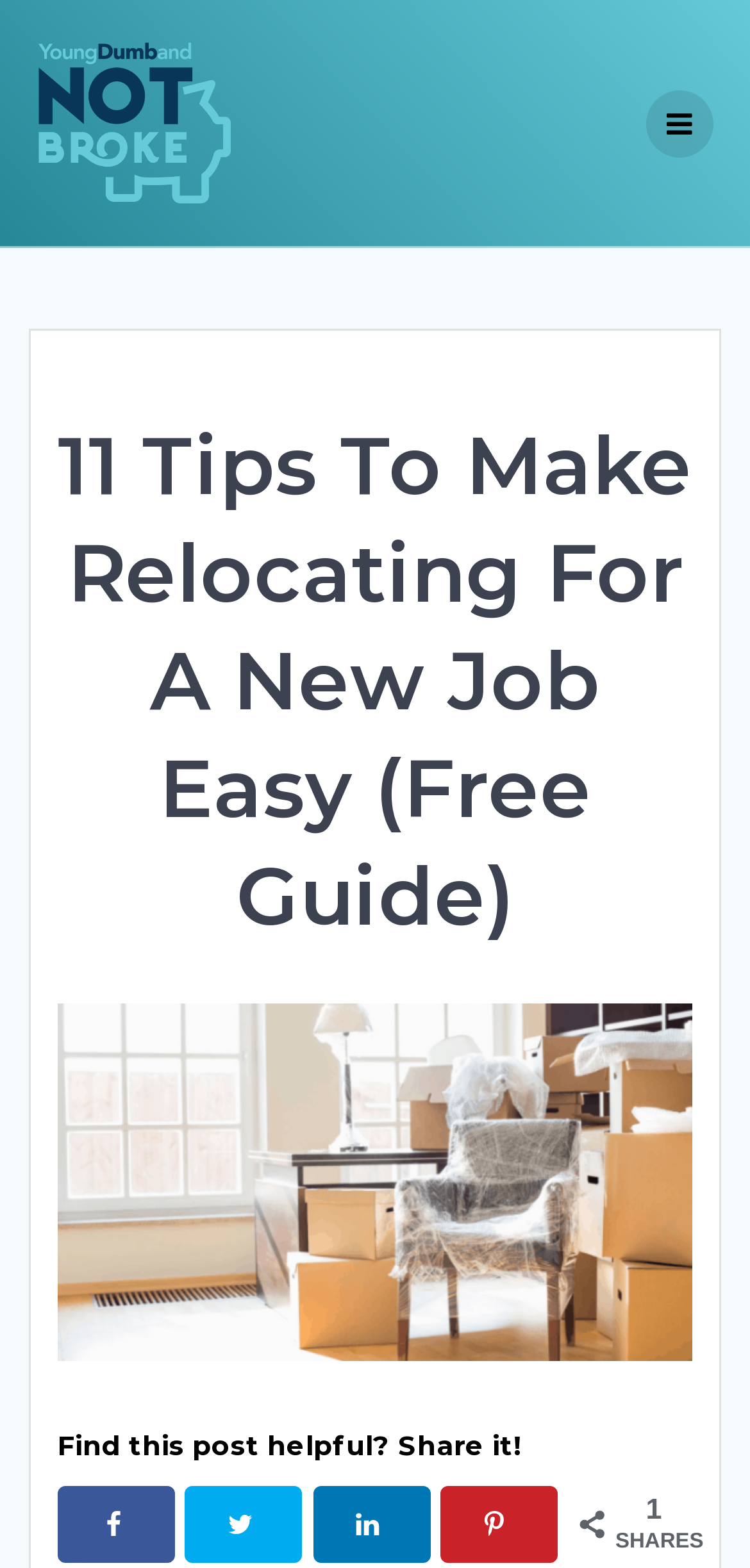What is the name of the website?
Based on the visual information, provide a detailed and comprehensive answer.

I determined the name of the website by looking at the link element with the text 'Young, Dumb, and NOT Broke?!' at the top of the webpage, which is likely the website's logo or title.